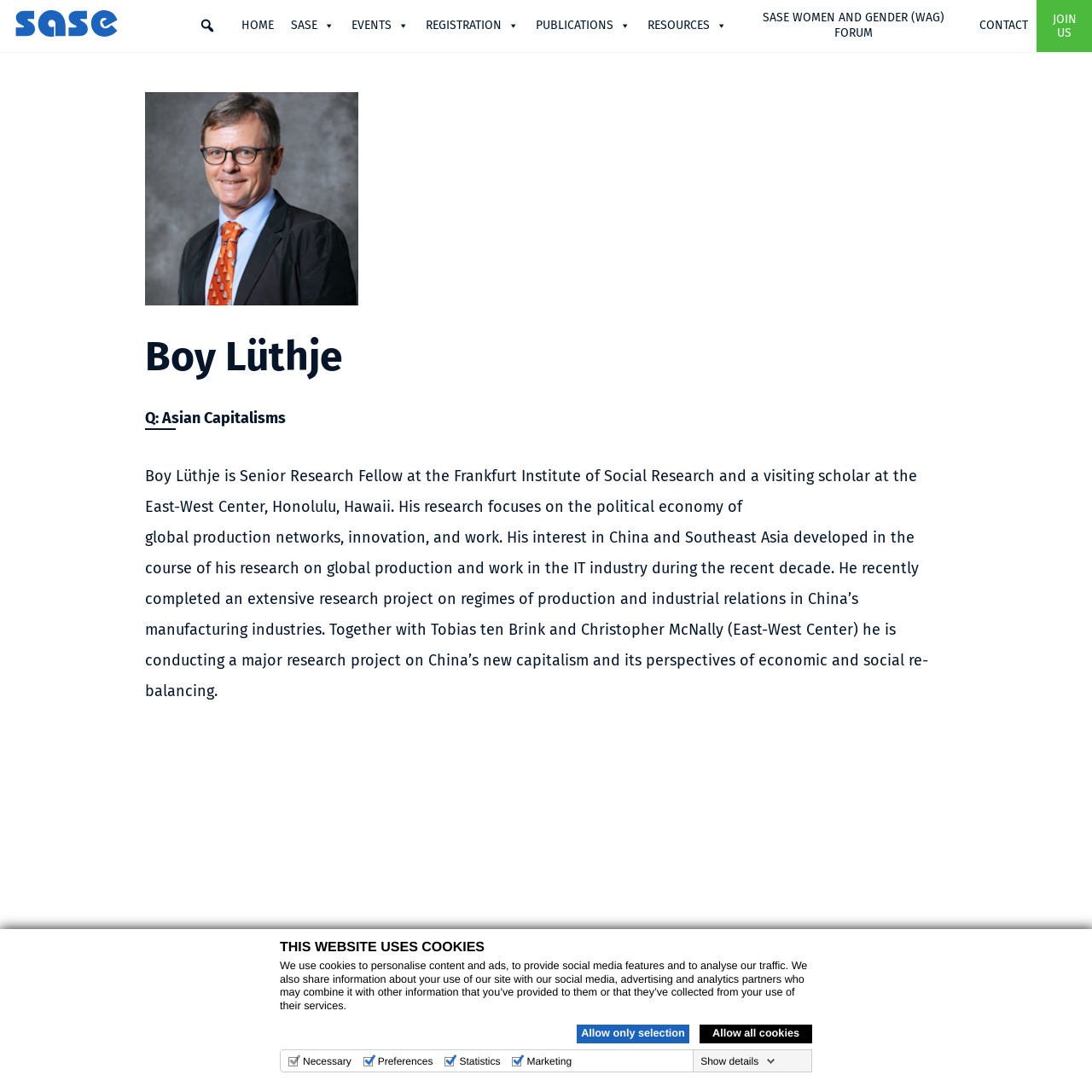Find the bounding box coordinates of the clickable element required to execute the following instruction: "Go to HOME". Provide the coordinates as four float numbers between 0 and 1, i.e., [left, top, right, bottom].

[0.214, 0.0, 0.259, 0.047]